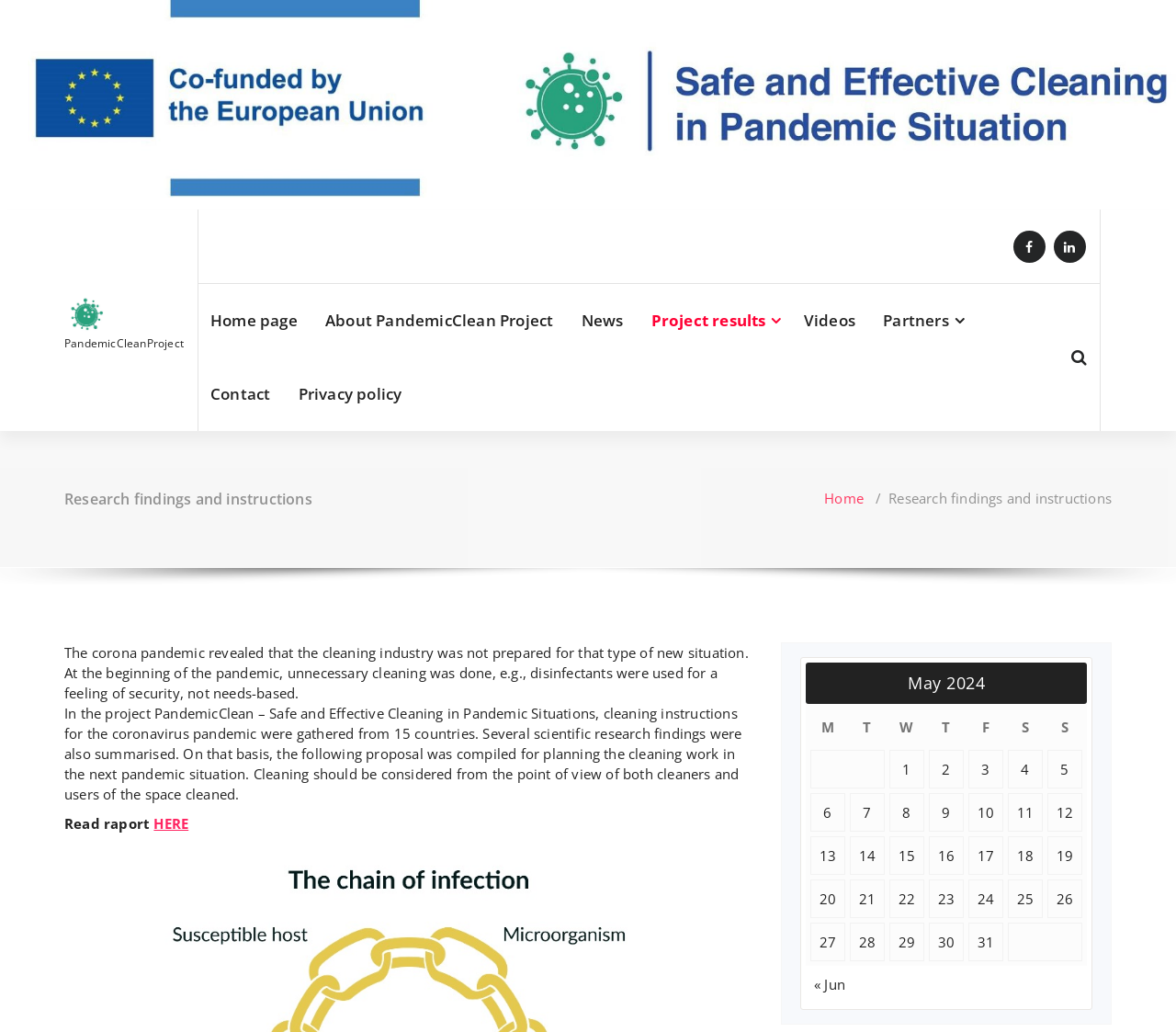Can you pinpoint the bounding box coordinates for the clickable element required for this instruction: "View the report"? The coordinates should be four float numbers between 0 and 1, i.e., [left, top, right, bottom].

[0.131, 0.789, 0.16, 0.807]